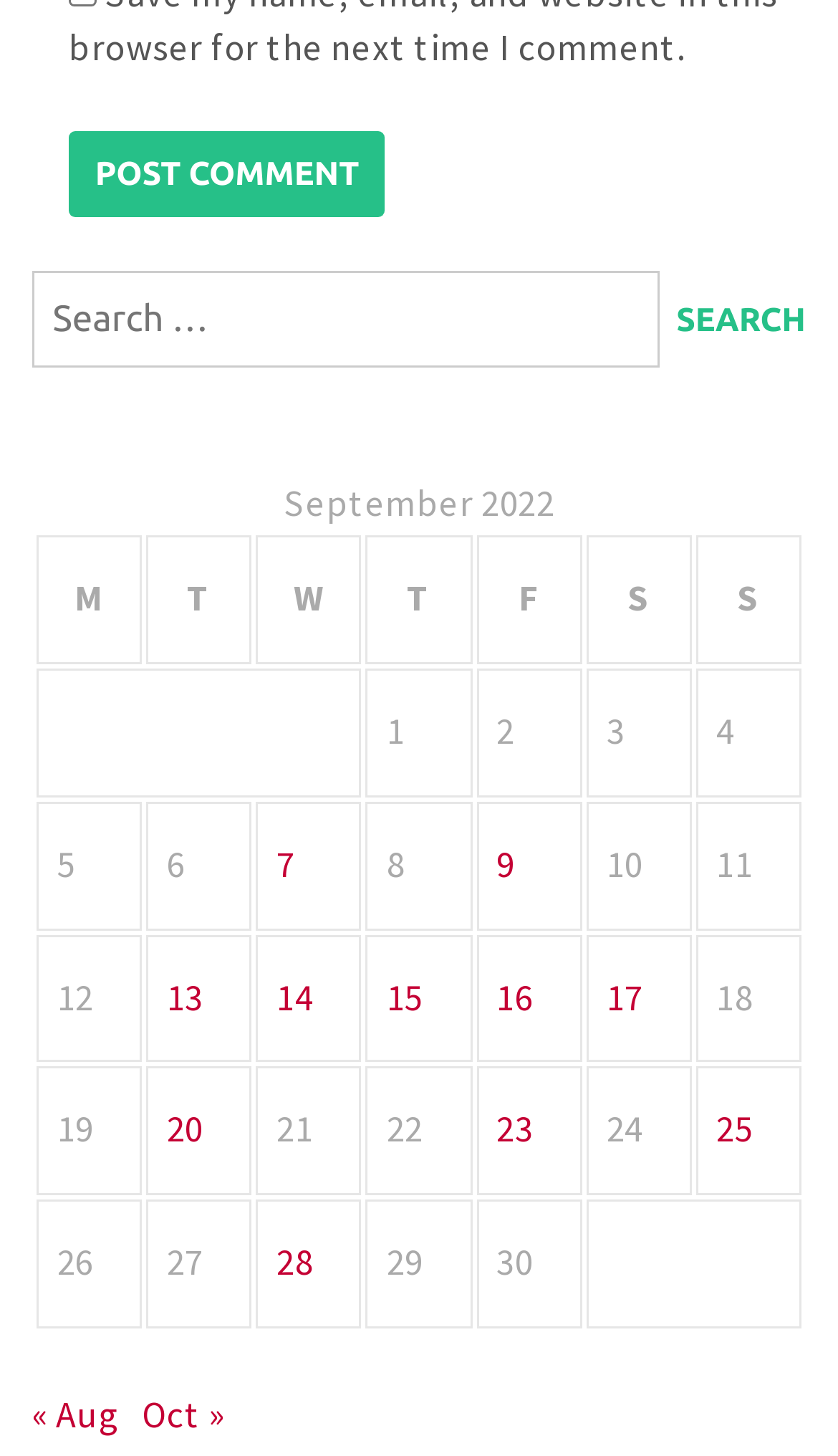Find the bounding box coordinates for the UI element that matches this description: "« Aug".

[0.038, 0.955, 0.142, 0.987]